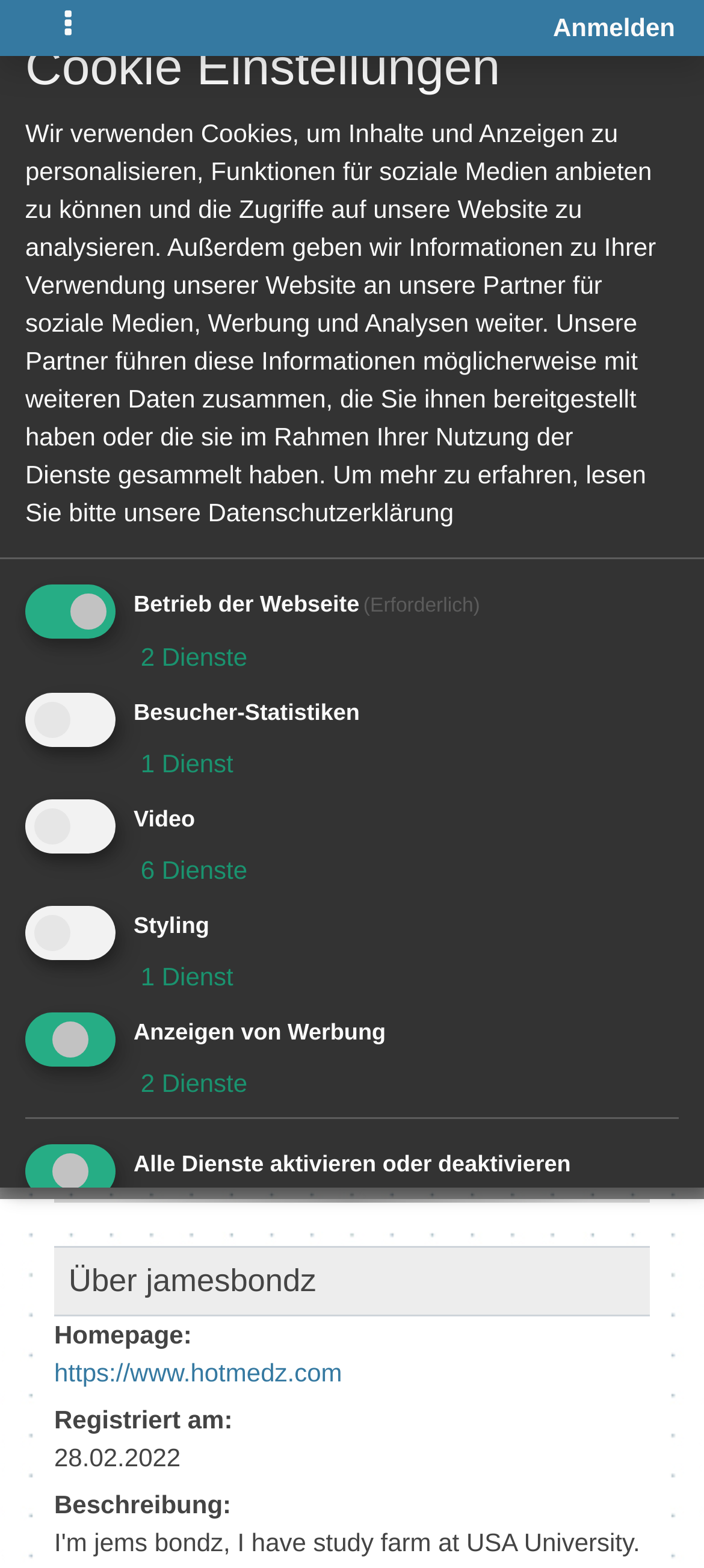Locate the bounding box coordinates of the area where you should click to accomplish the instruction: "Create your own forum with Xobor".

[0.115, 0.094, 0.885, 0.112]